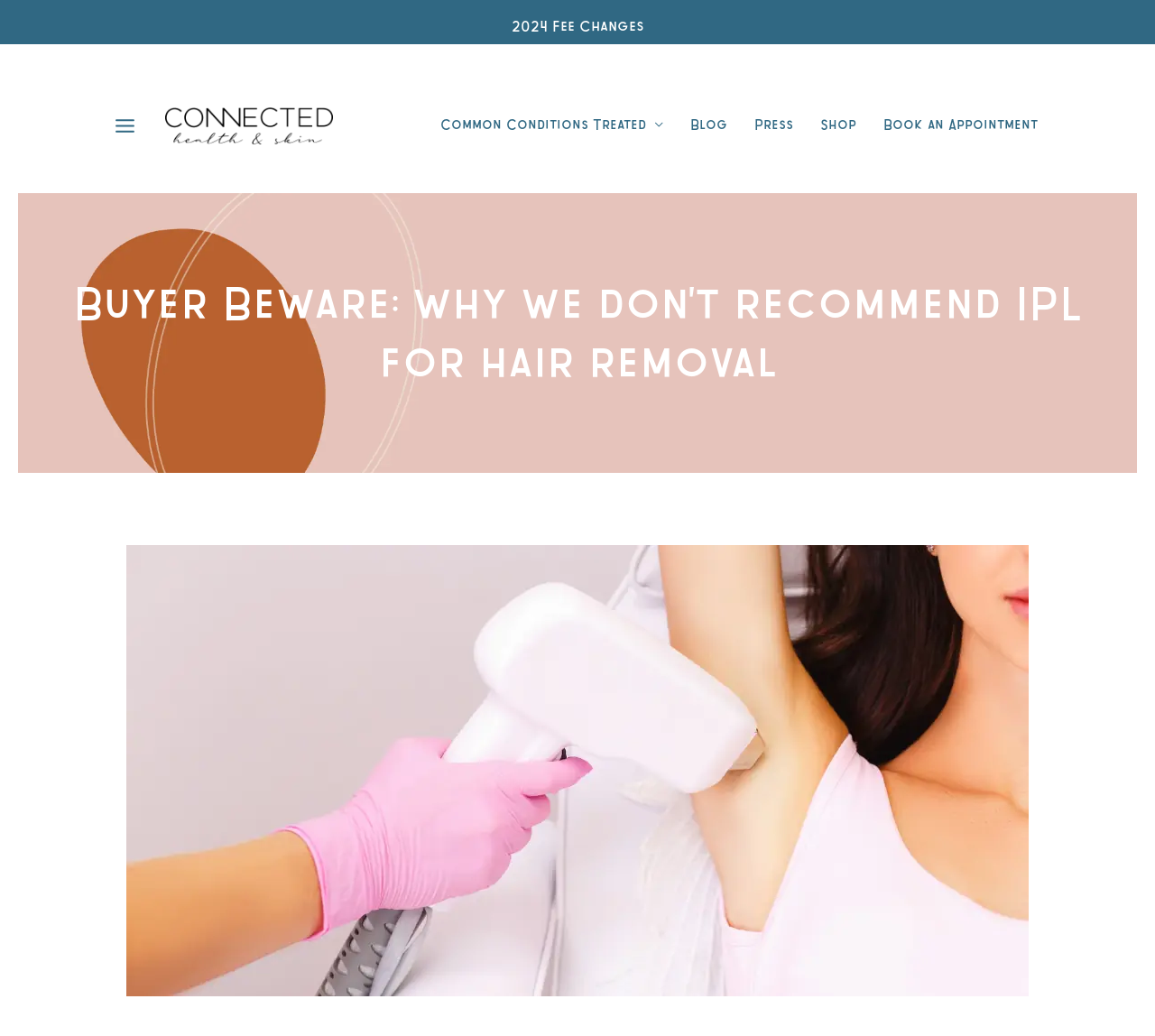Specify the bounding box coordinates for the region that must be clicked to perform the given instruction: "Click the MAIN MENU button".

[0.09, 0.101, 0.127, 0.142]